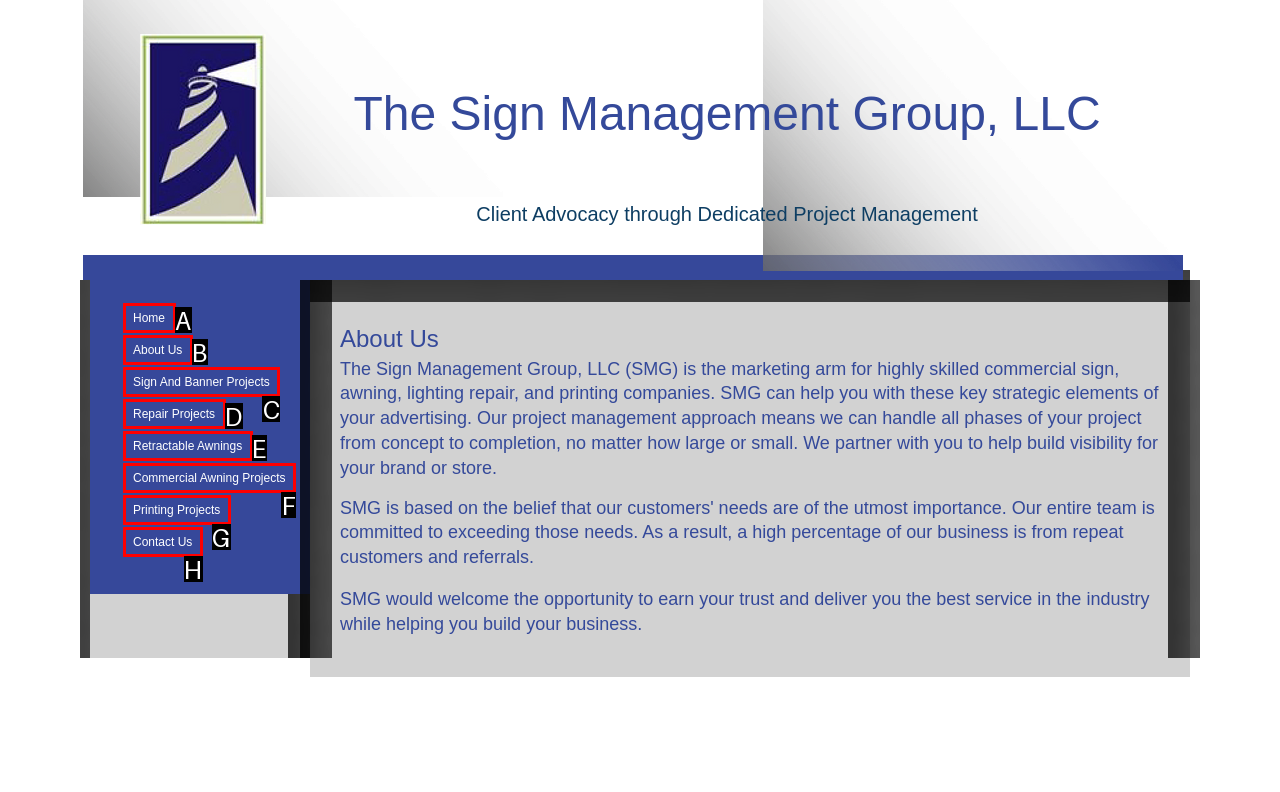Select the HTML element that corresponds to the description: Printing Projects
Reply with the letter of the correct option from the given choices.

G